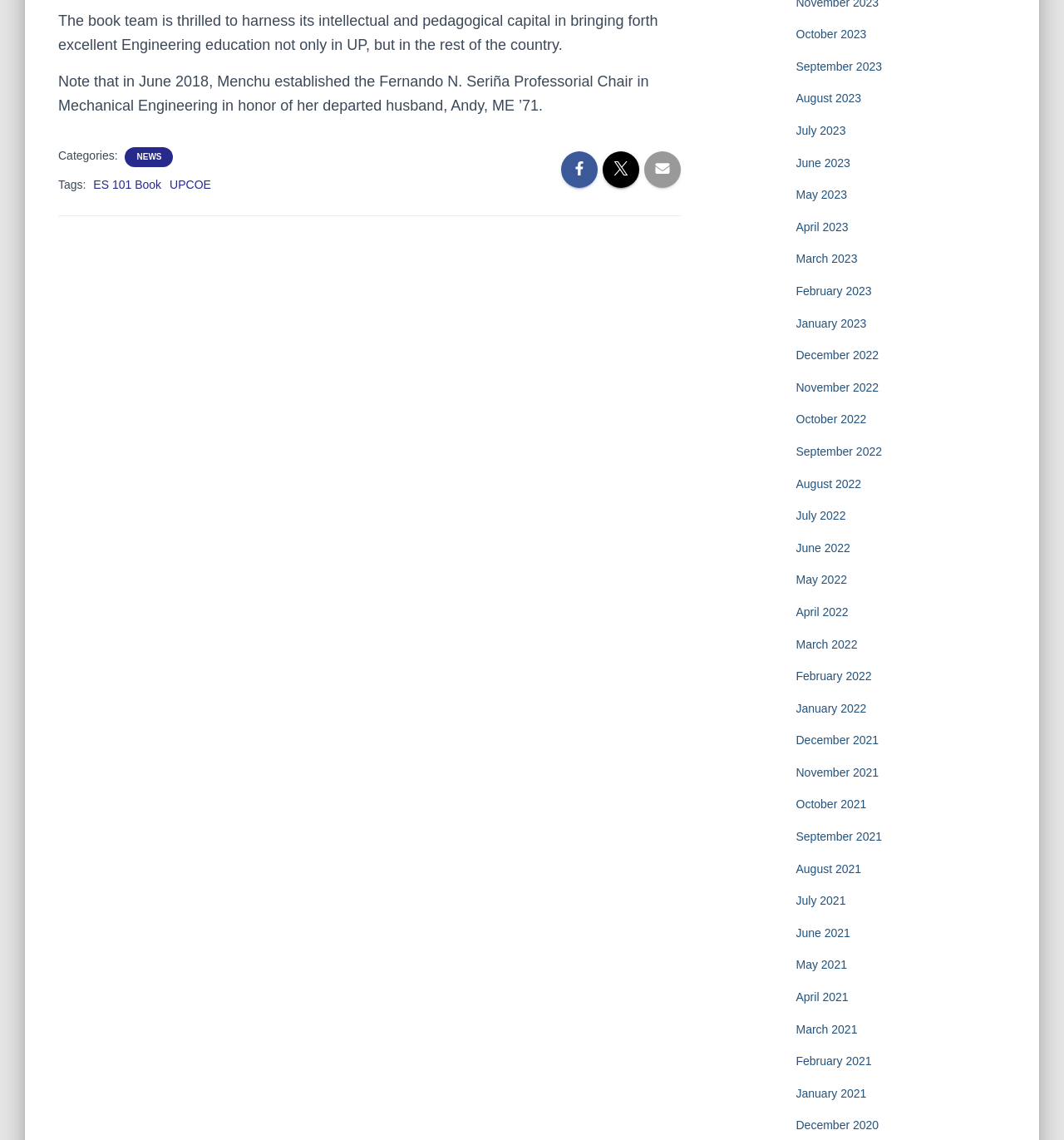What are the categories listed on the webpage?
From the image, respond using a single word or phrase.

NEWS, Tags